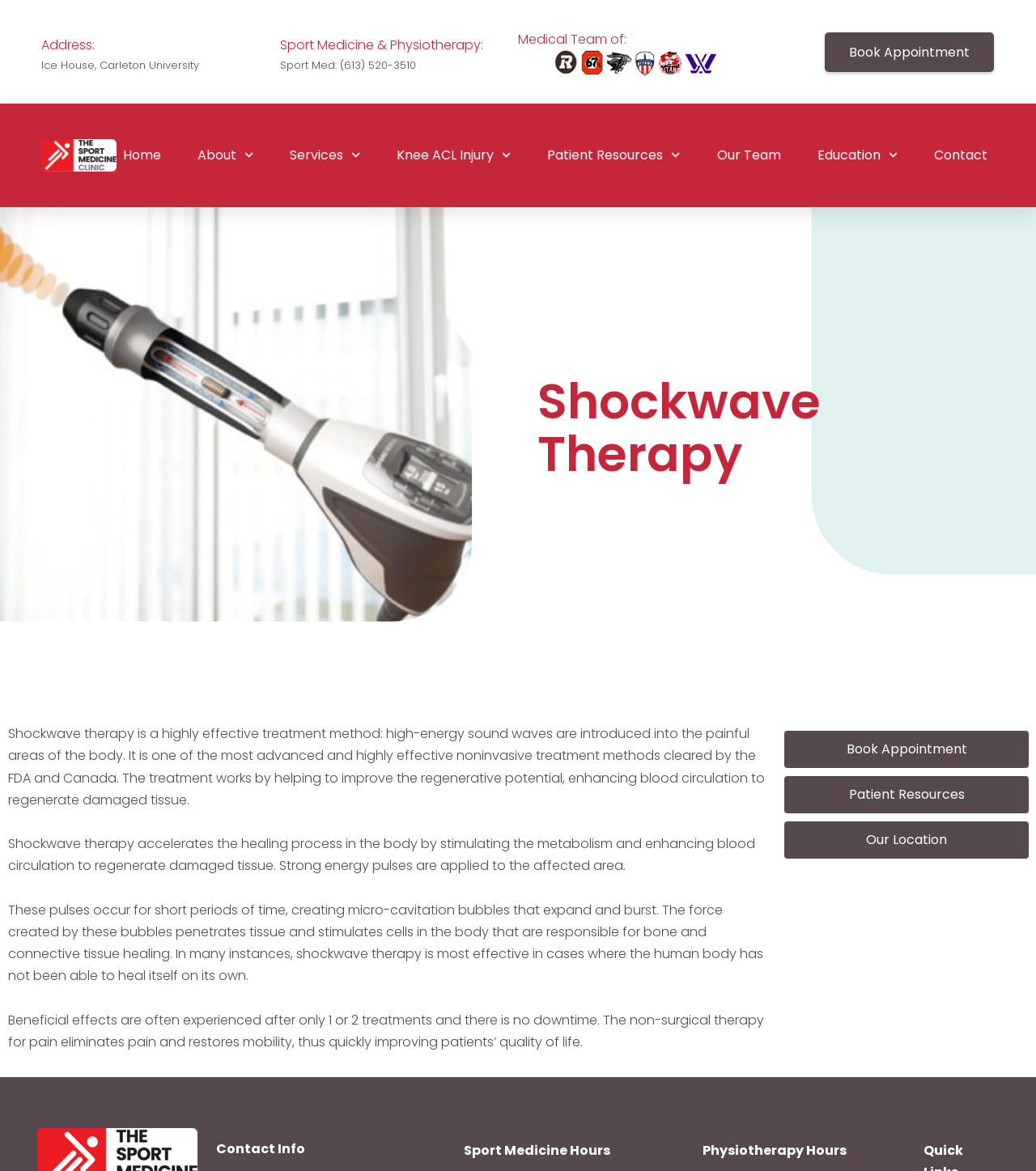Please identify the bounding box coordinates of the clickable area that will allow you to execute the instruction: "View patient resources".

[0.757, 0.663, 0.993, 0.695]